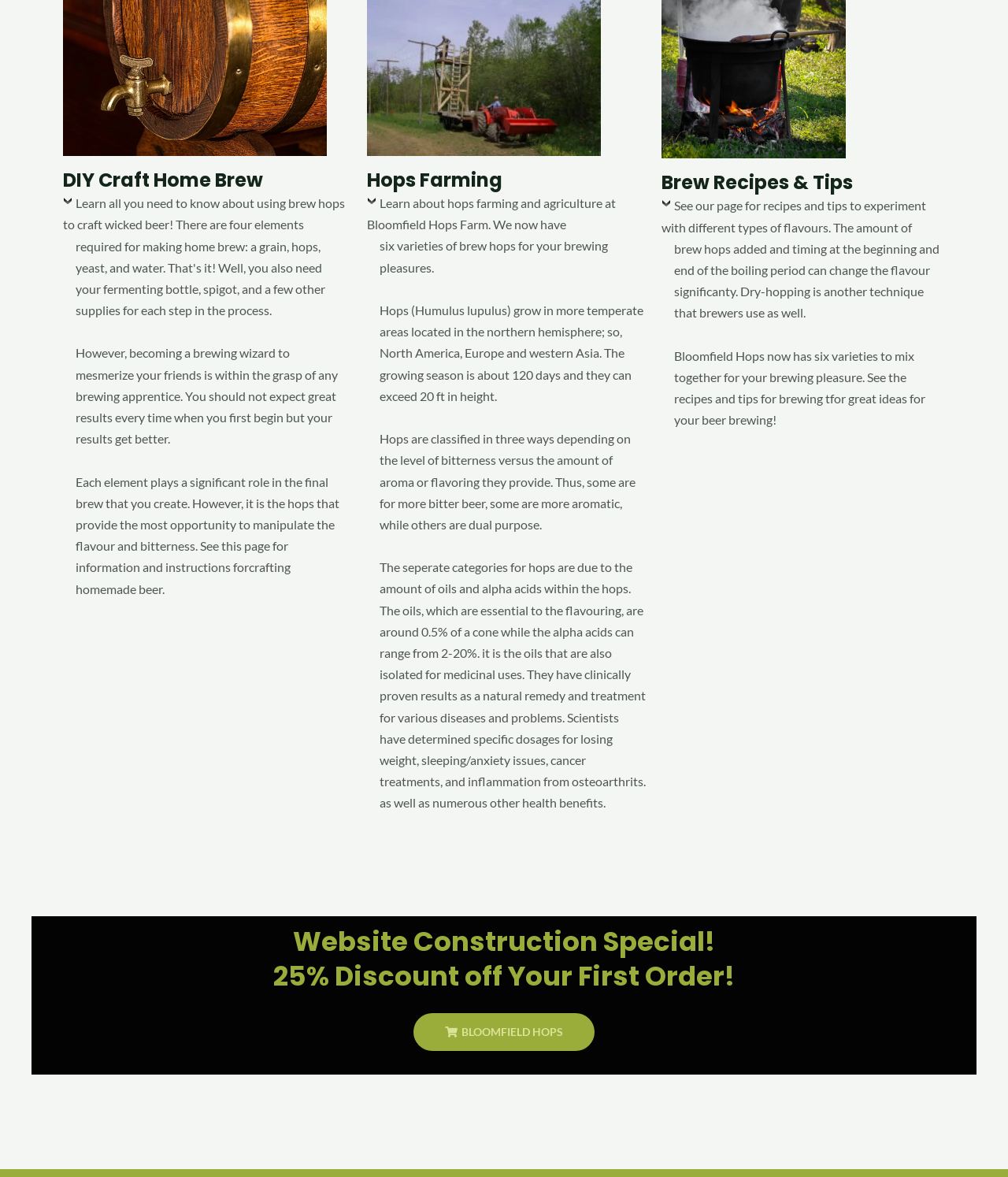Please determine the bounding box of the UI element that matches this description: DIY Craft Home Brew. The coordinates should be given as (top-left x, top-left y, bottom-right x, bottom-right y), with all values between 0 and 1.

[0.062, 0.142, 0.261, 0.164]